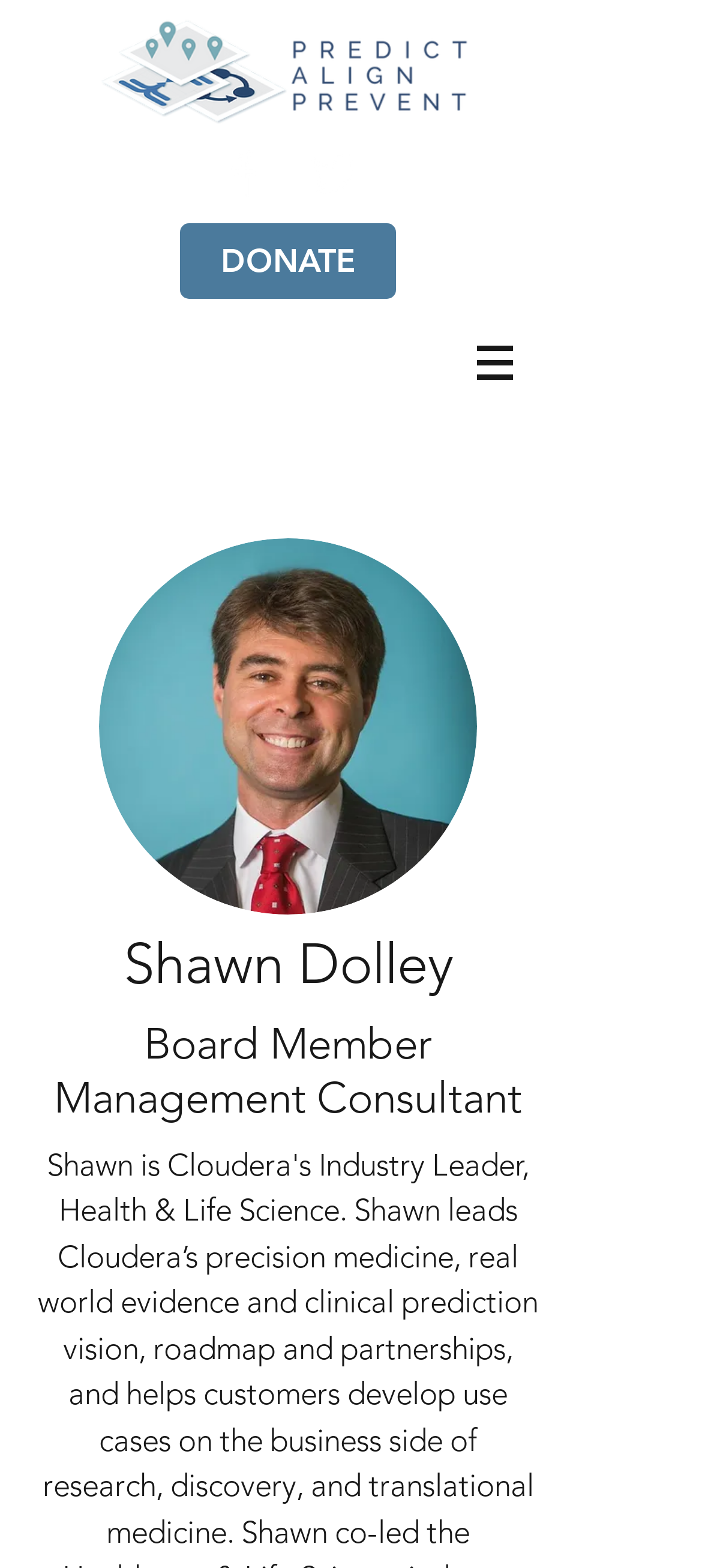What is the call-to-action button?
From the screenshot, supply a one-word or short-phrase answer.

DONATE